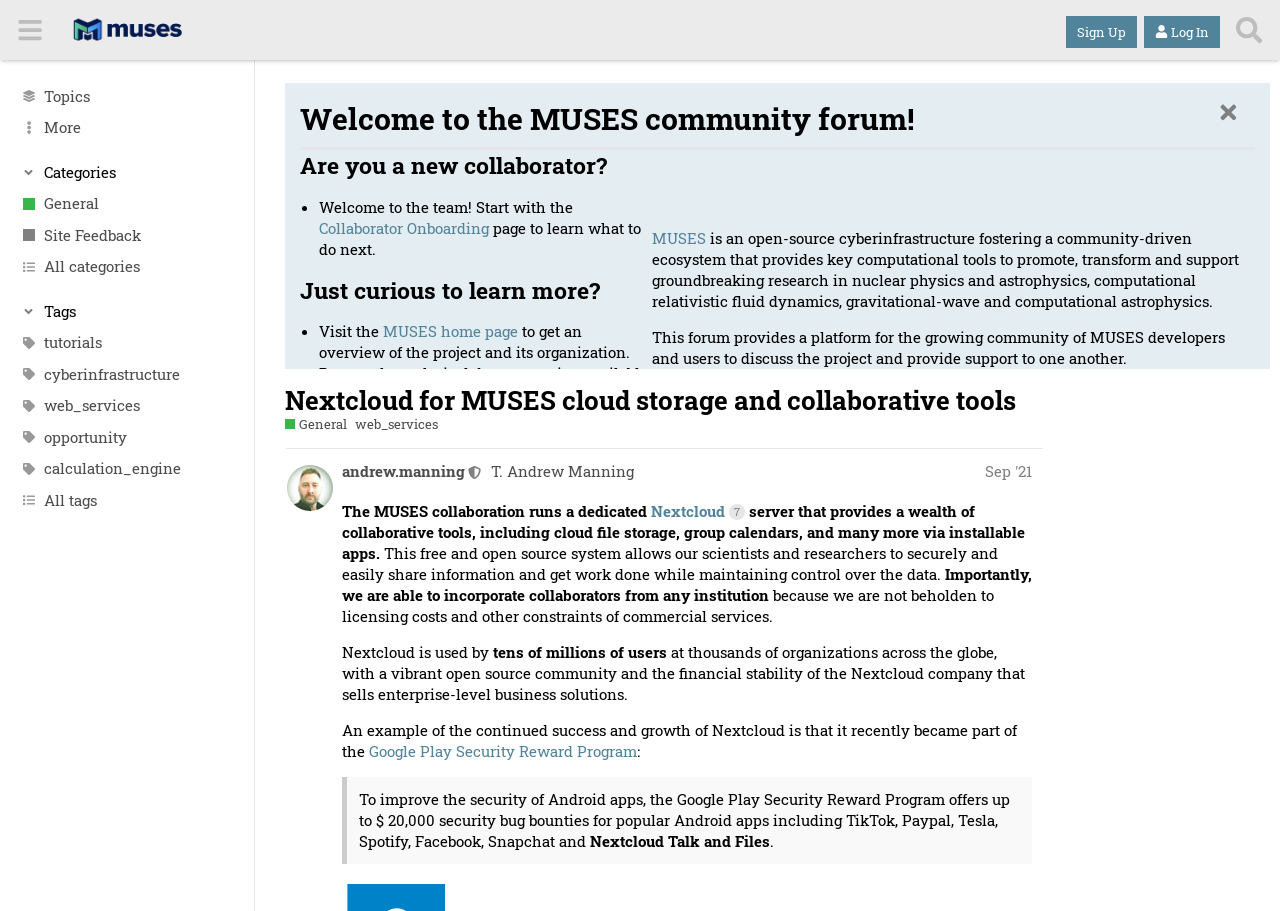What is the name of the community forum?
Carefully analyze the image and provide a thorough answer to the question.

The question asks for the name of the community forum, which can be found in the heading 'Welcome to the MUSES community forum!' on the webpage.